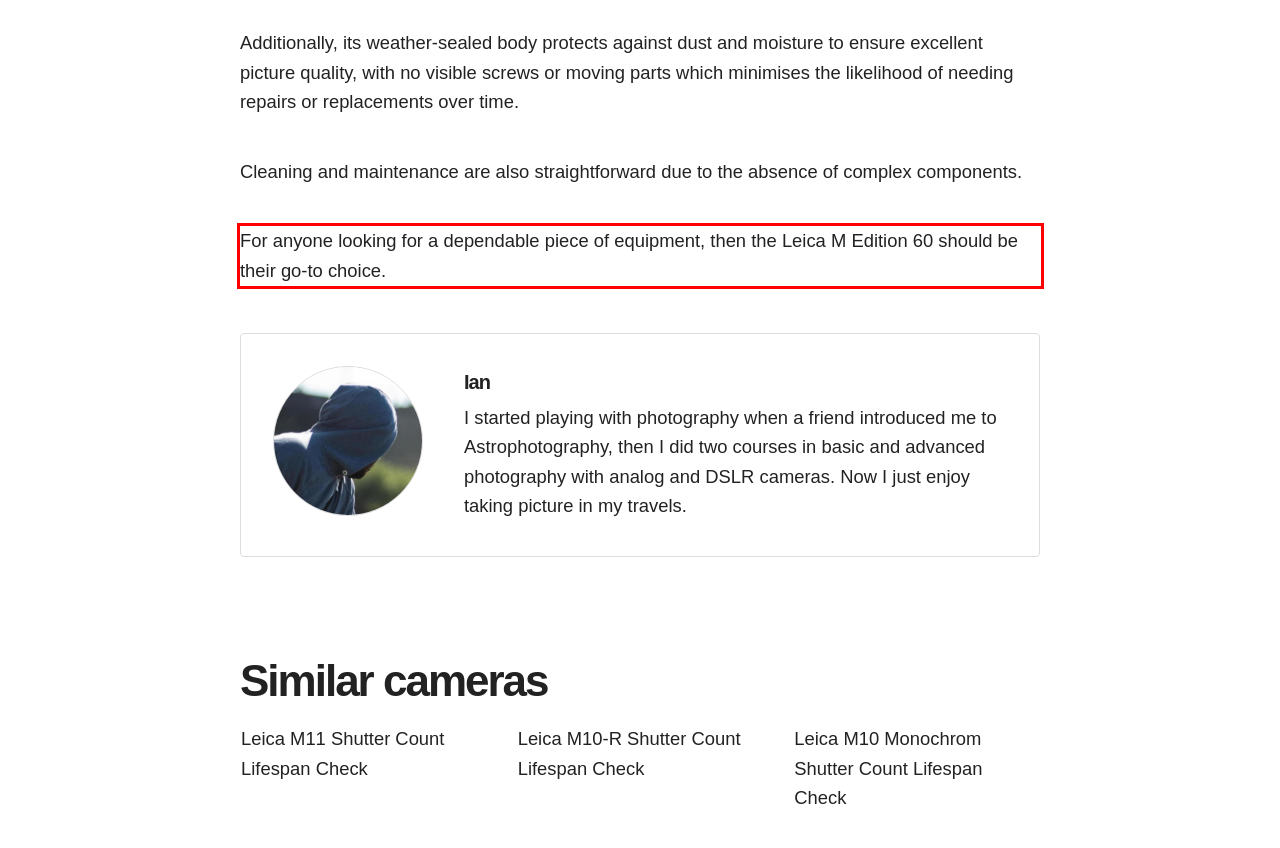Look at the provided screenshot of the webpage and perform OCR on the text within the red bounding box.

For anyone looking for a dependable piece of equipment, then the Leica M Edition 60 should be their go-to choice.